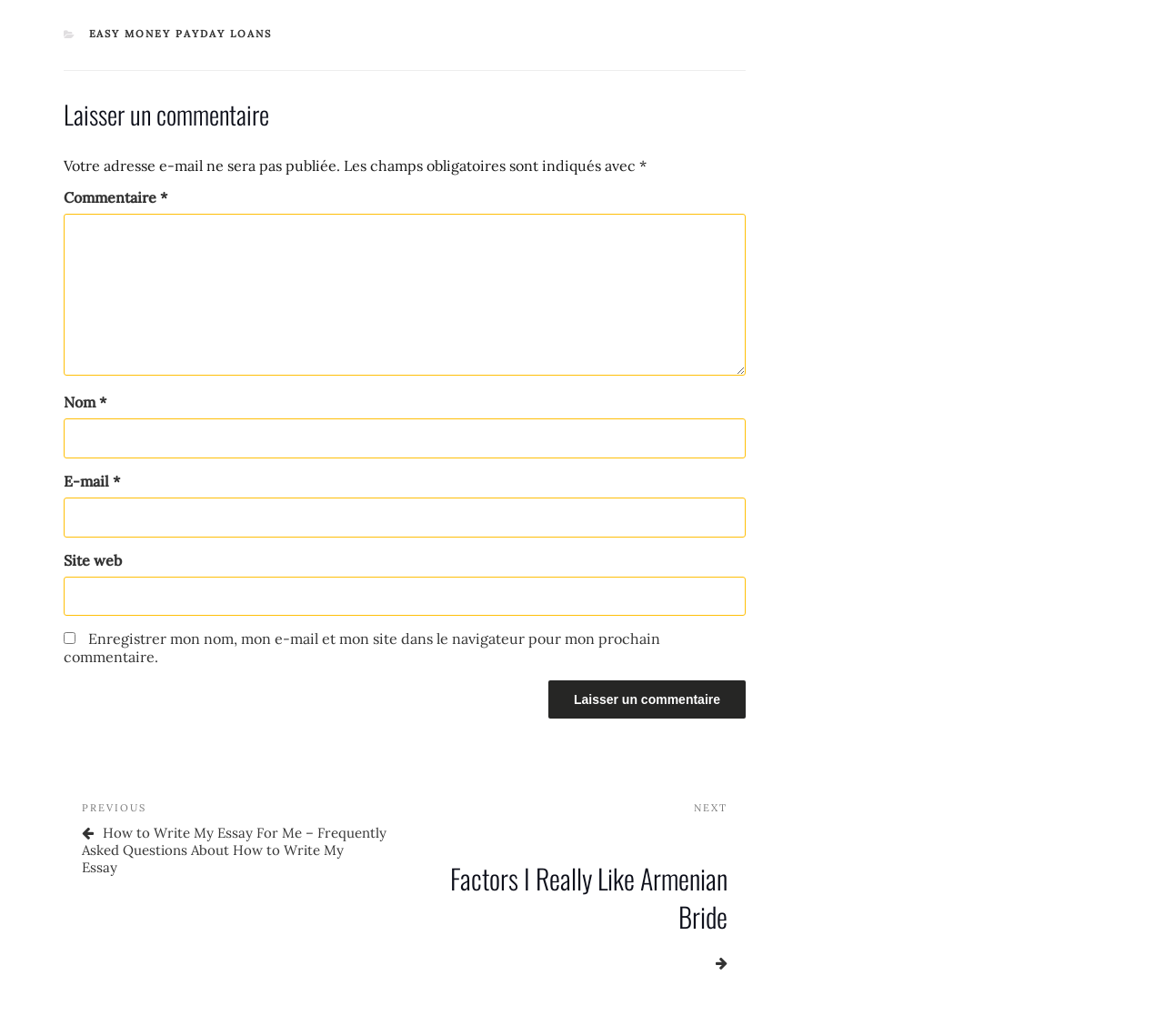Find the bounding box coordinates of the element to click in order to complete the given instruction: "Enter a comment."

[0.055, 0.206, 0.641, 0.363]